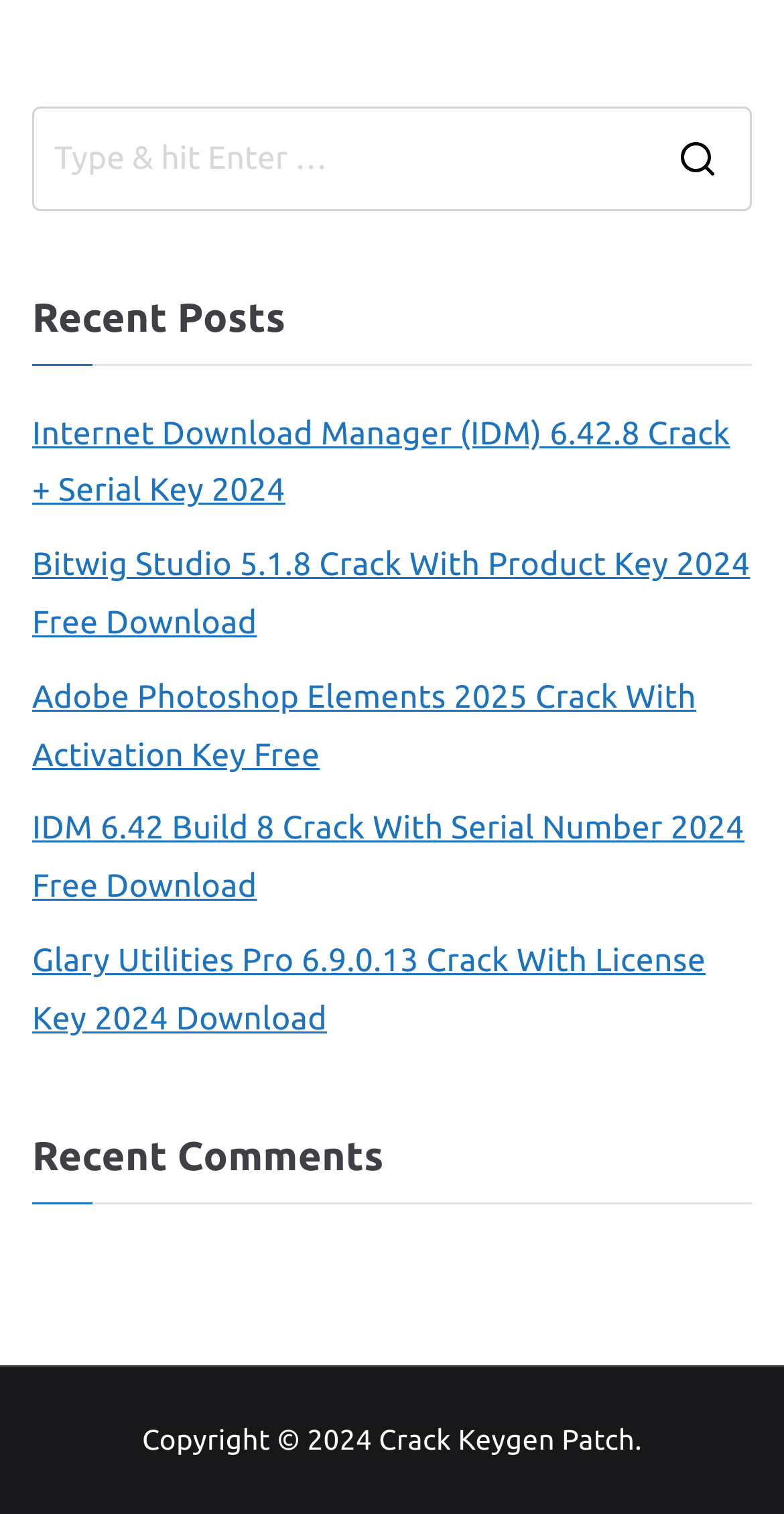Identify the bounding box for the described UI element: "DipTrace Key".

[0.041, 0.624, 0.067, 0.979]